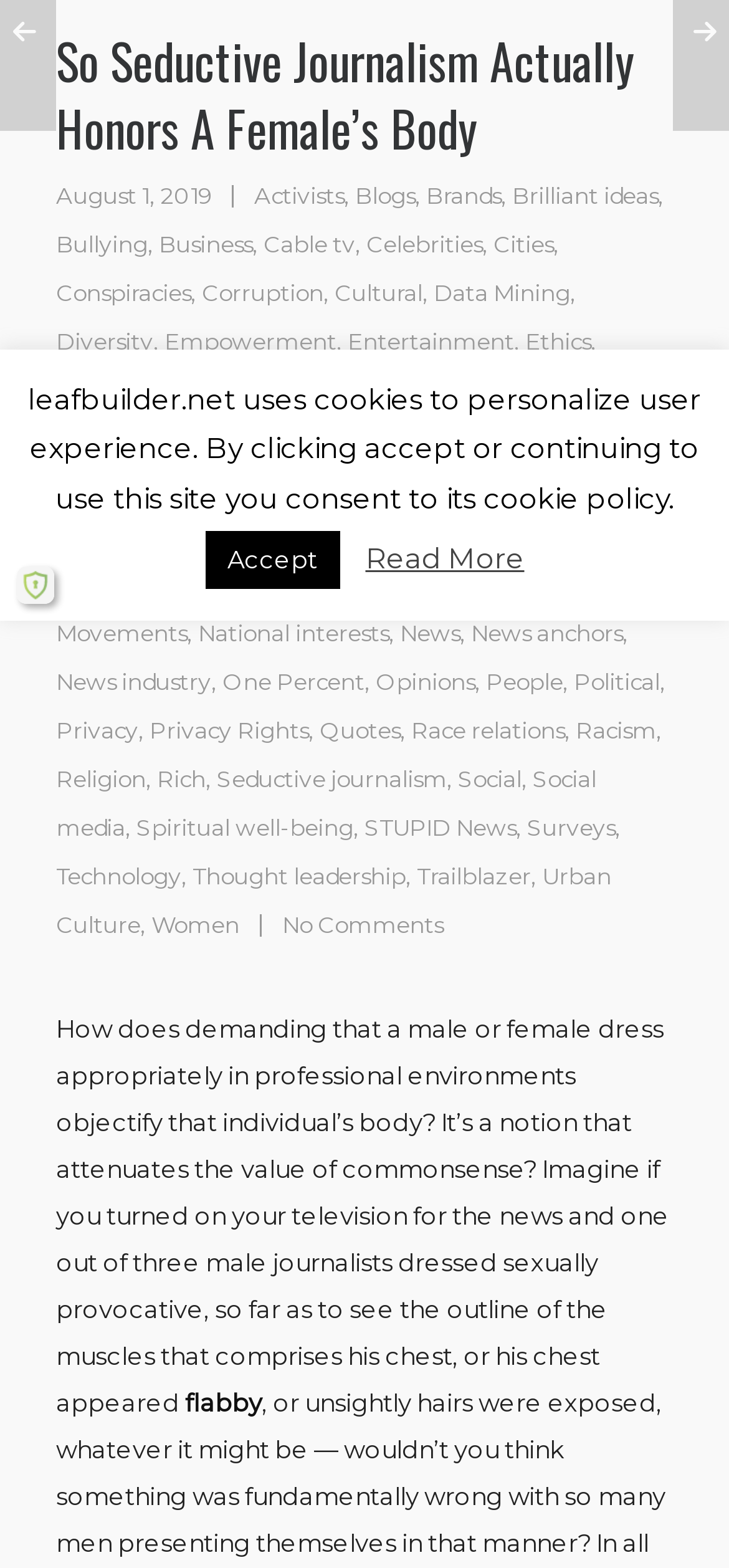Determine the bounding box coordinates for the UI element with the following description: "People". The coordinates should be four float numbers between 0 and 1, represented as [left, top, right, bottom].

[0.667, 0.426, 0.772, 0.444]